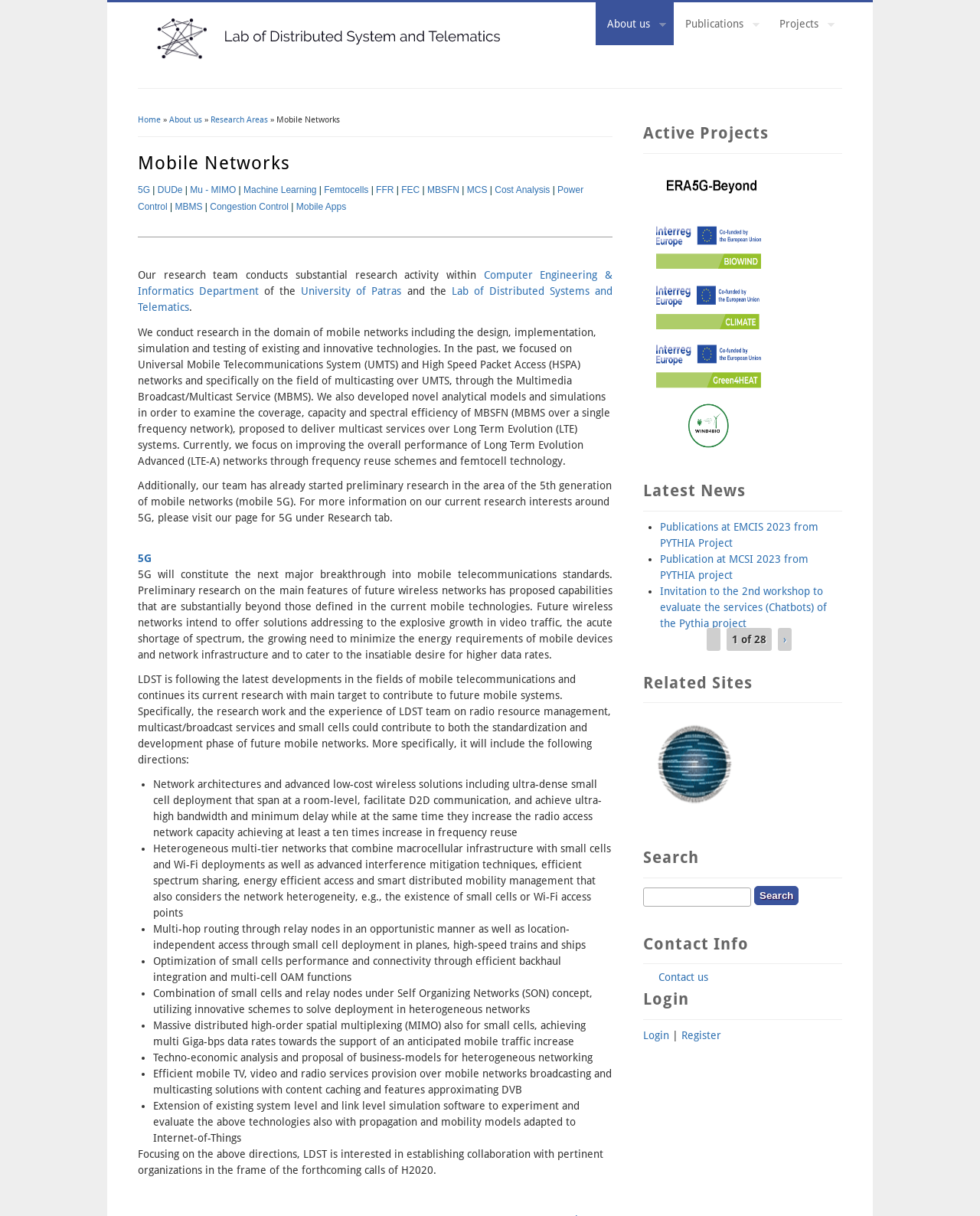What is the focus of the research team?
Give a comprehensive and detailed explanation for the question.

The focus of the research team is mentioned in the text as 'We conduct research in the domain of mobile networks...' and also evident from the various subtopics listed under 'Mobile Networks'.